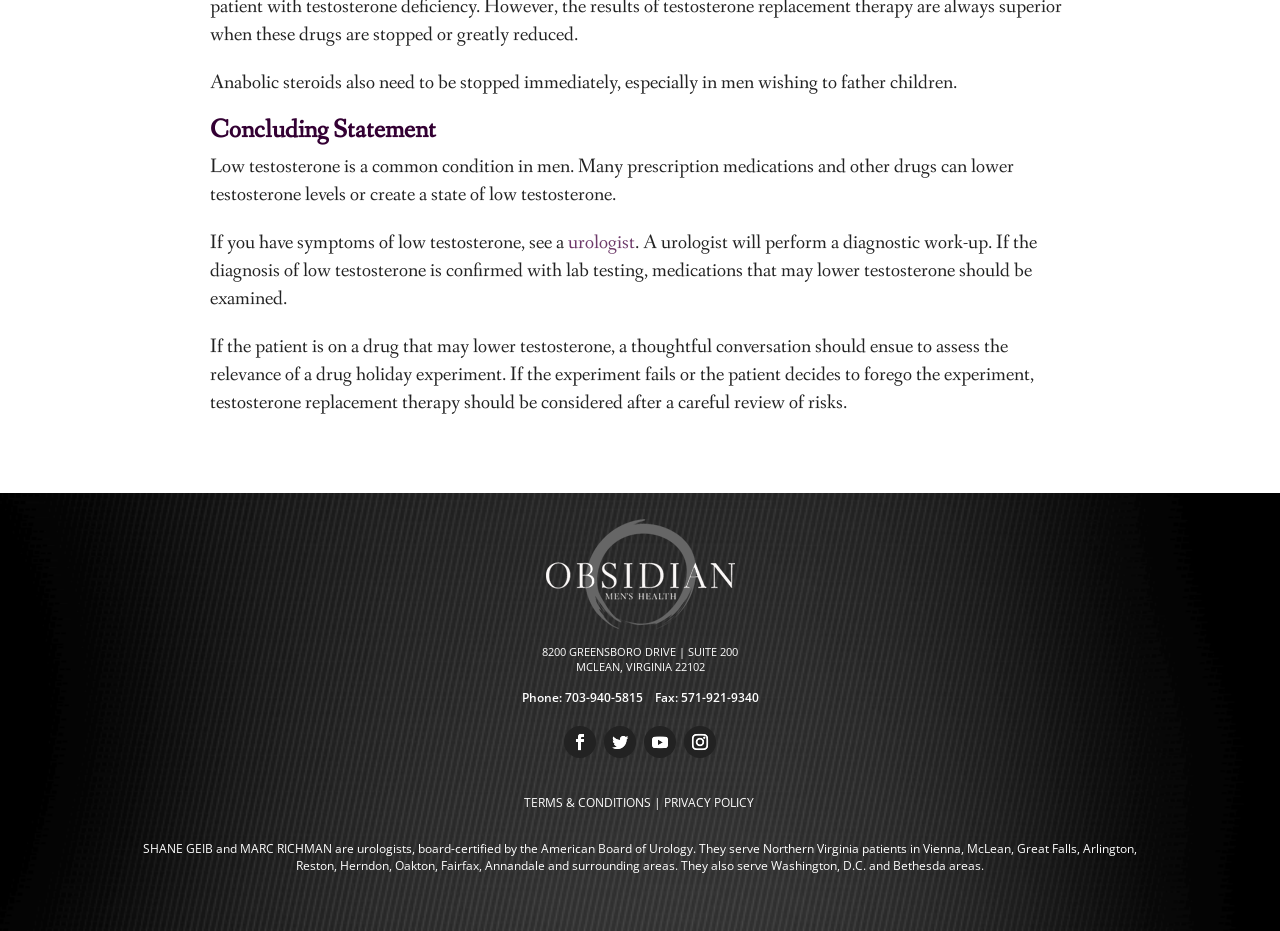Who are the urologists mentioned on the webpage?
Provide a concise answer using a single word or phrase based on the image.

SHANE GEIB and MARC RICHMAN